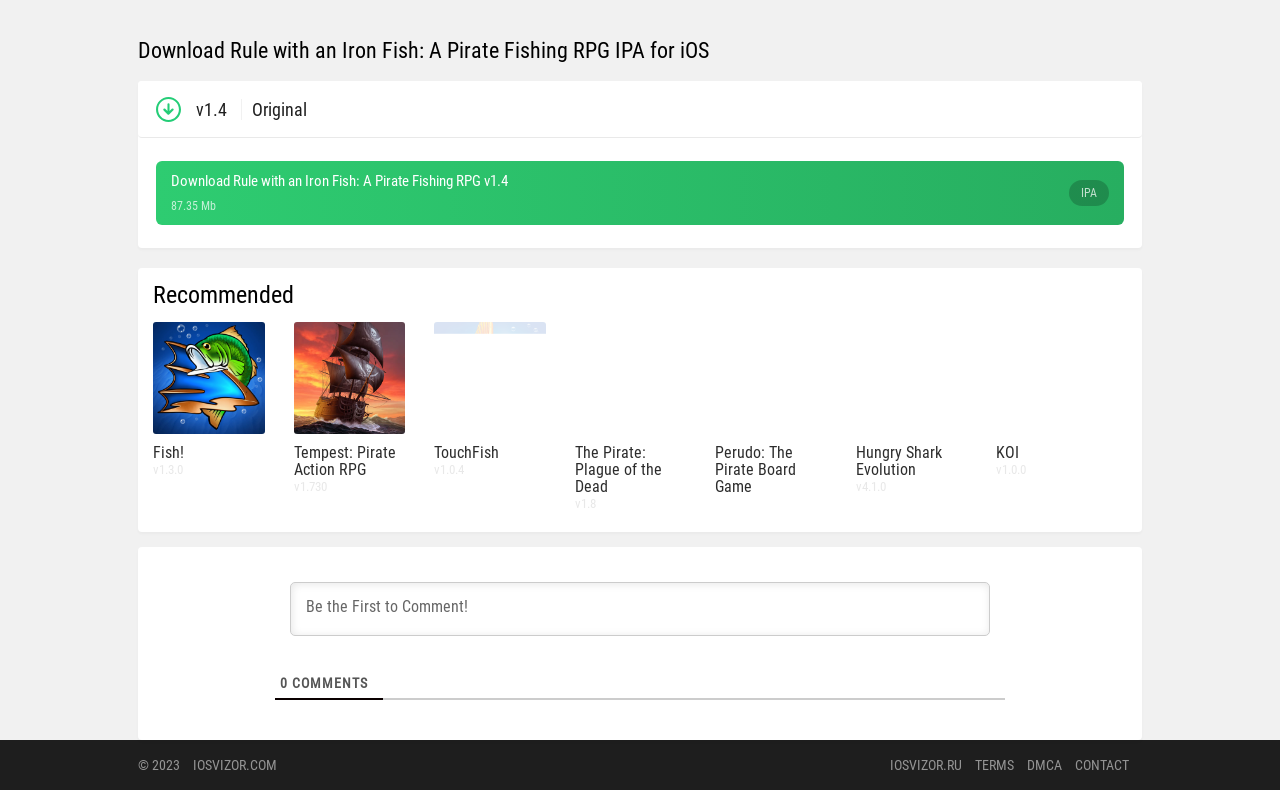Determine the bounding box coordinates of the target area to click to execute the following instruction: "Comment on the article."

[0.227, 0.737, 0.773, 0.805]